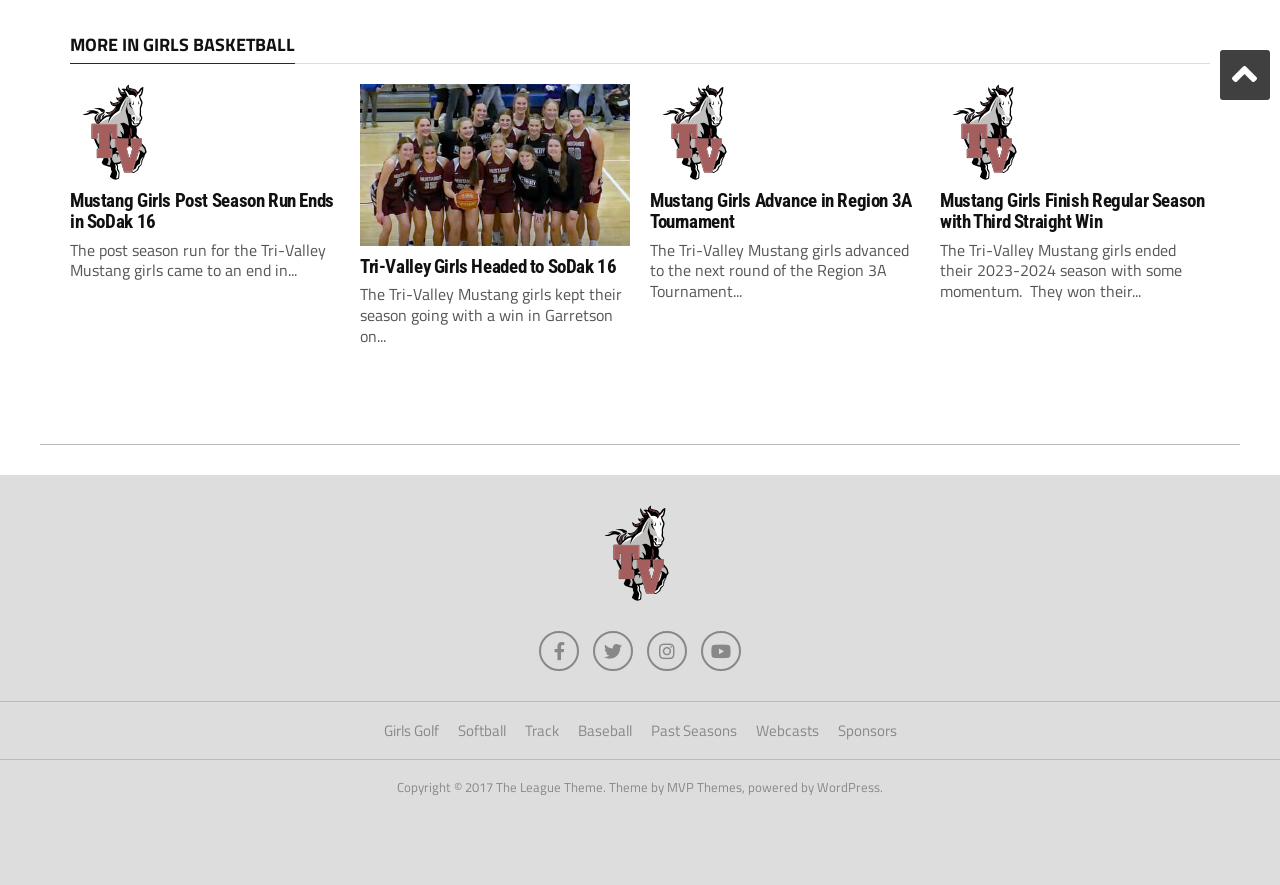What is the copyright information at the bottom of the webpage?
Based on the image, respond with a single word or phrase.

Copyright 2017 The League Theme